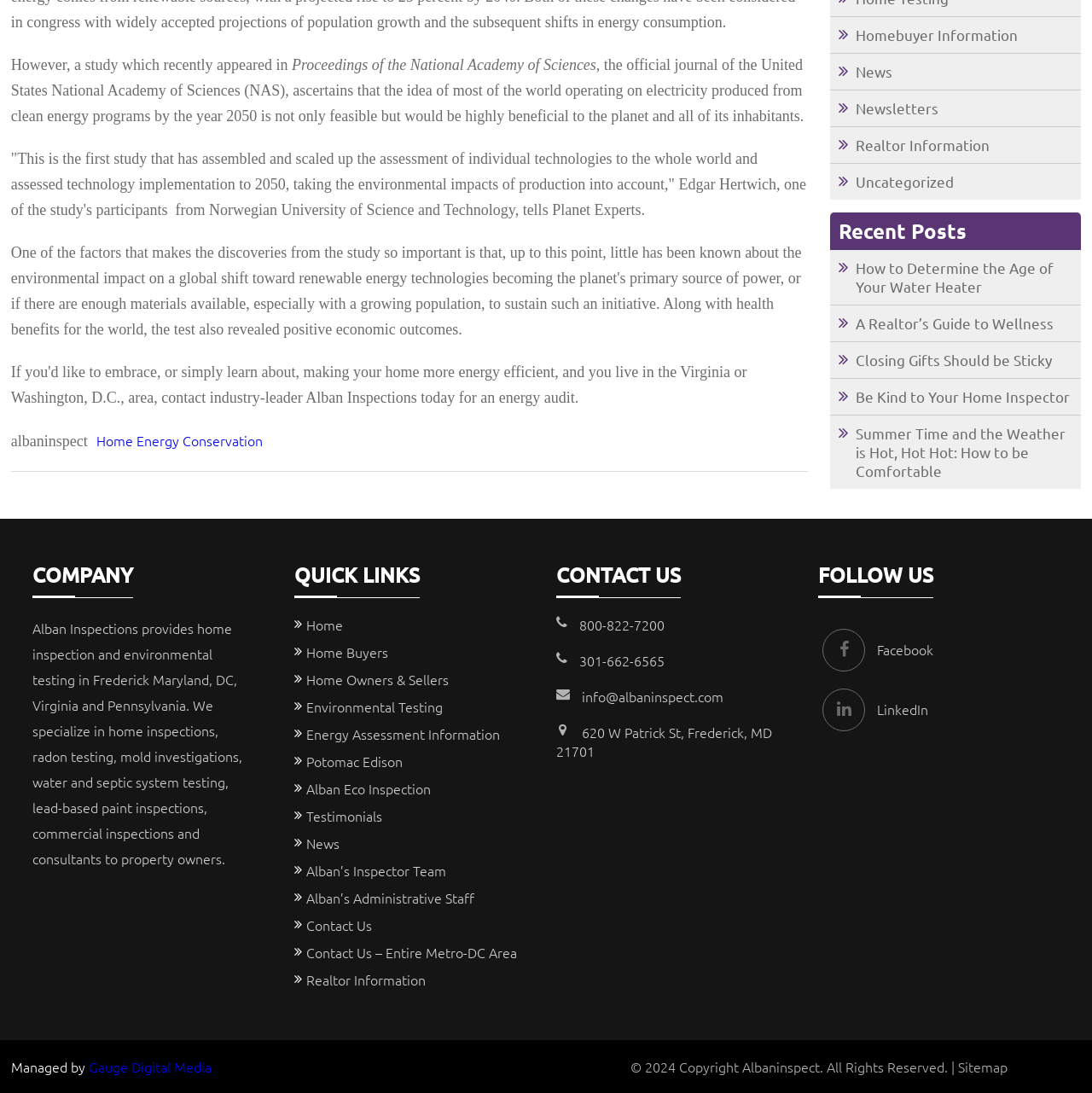Given the element description, predict the bounding box coordinates in the format (top-left x, top-left y, bottom-right x, bottom-right y). Make sure all values are between 0 and 1. Here is the element description: Energy Assessment Information

[0.281, 0.663, 0.458, 0.68]